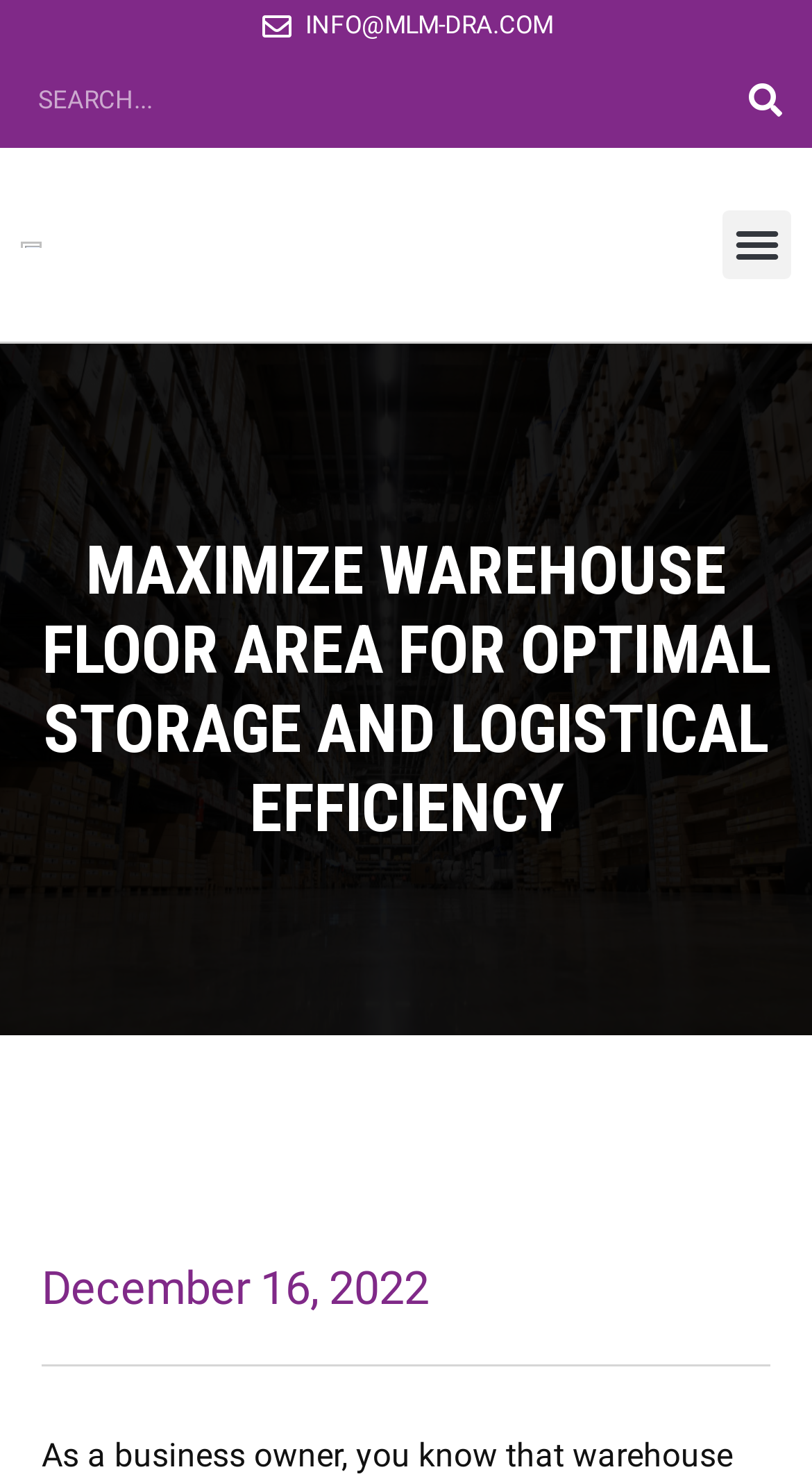Respond to the following question with a brief word or phrase:
How many input fields are there for searching?

1